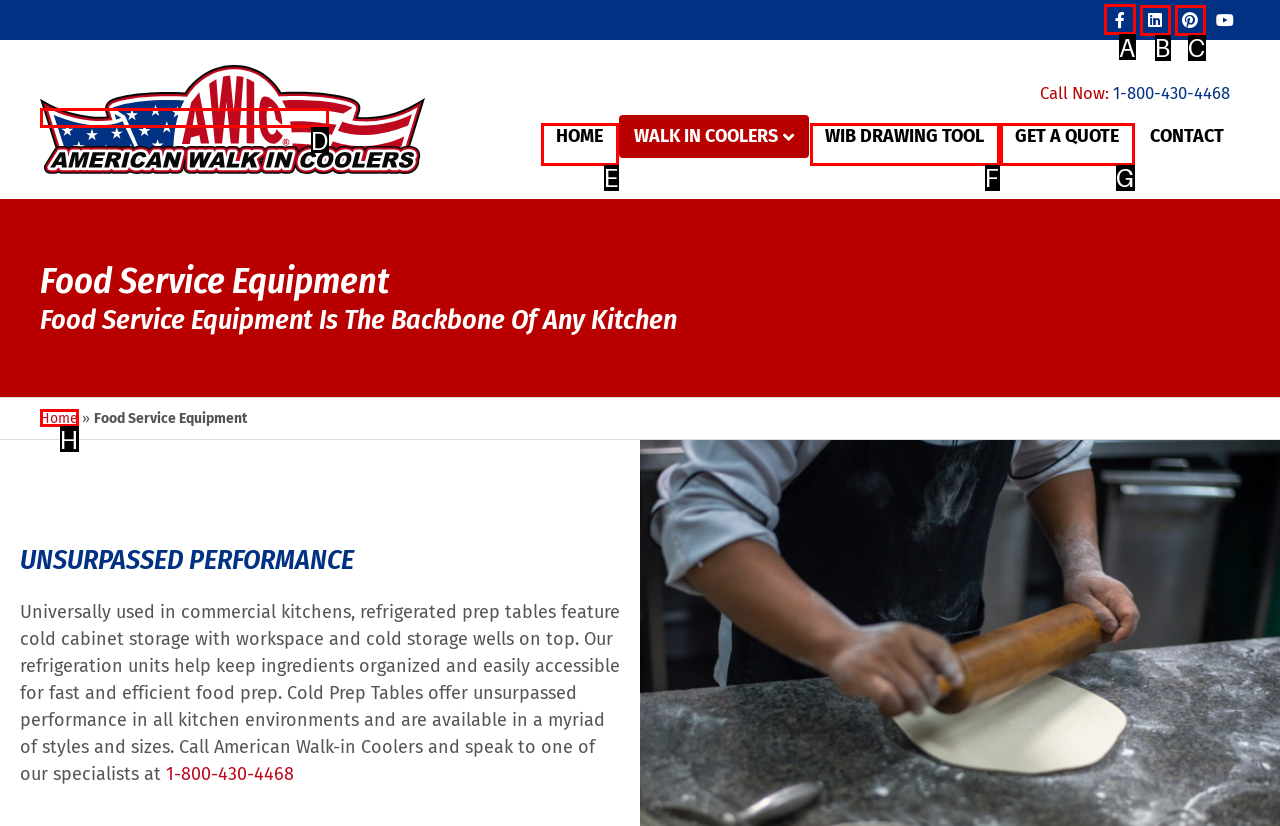What is the letter of the UI element you should click to Read the article by Glyn Pursglove? Provide the letter directly.

None